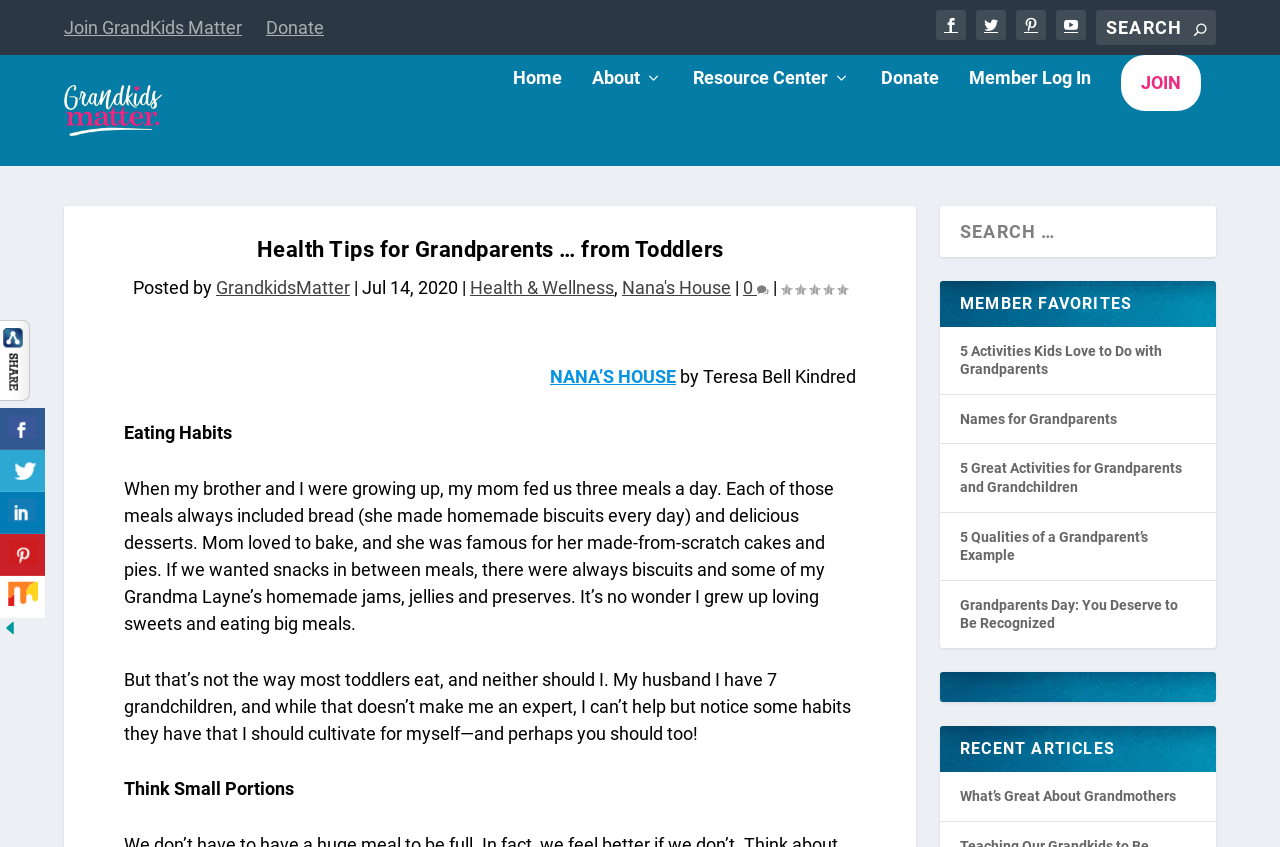Can you find the bounding box coordinates for the element to click on to achieve the instruction: "Donate to GrandKids Matter"?

[0.208, 0.001, 0.253, 0.064]